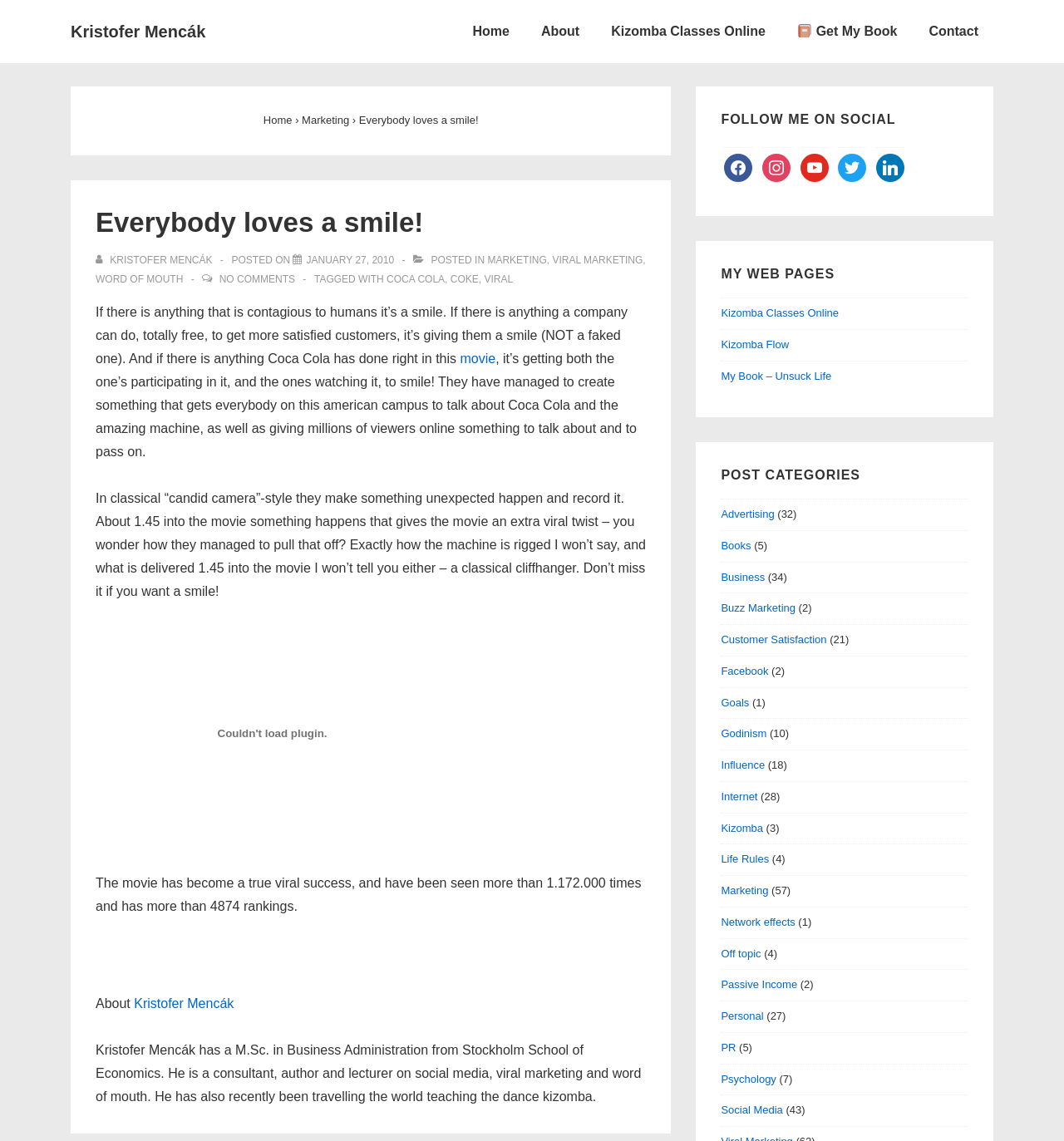Locate and extract the text of the main heading on the webpage.

Everybody loves a smile!